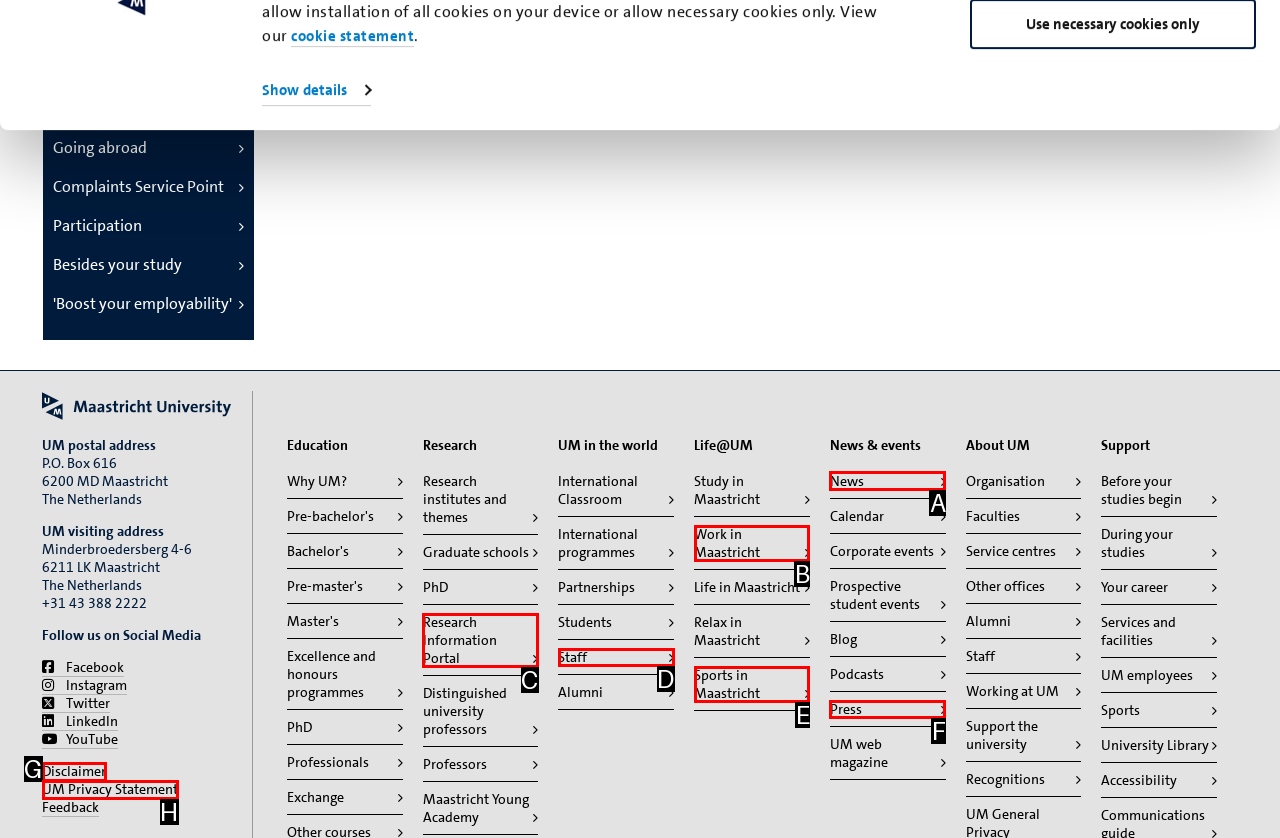Identify the correct UI element to click to achieve the task: Check the 'News'.
Answer with the letter of the appropriate option from the choices given.

A